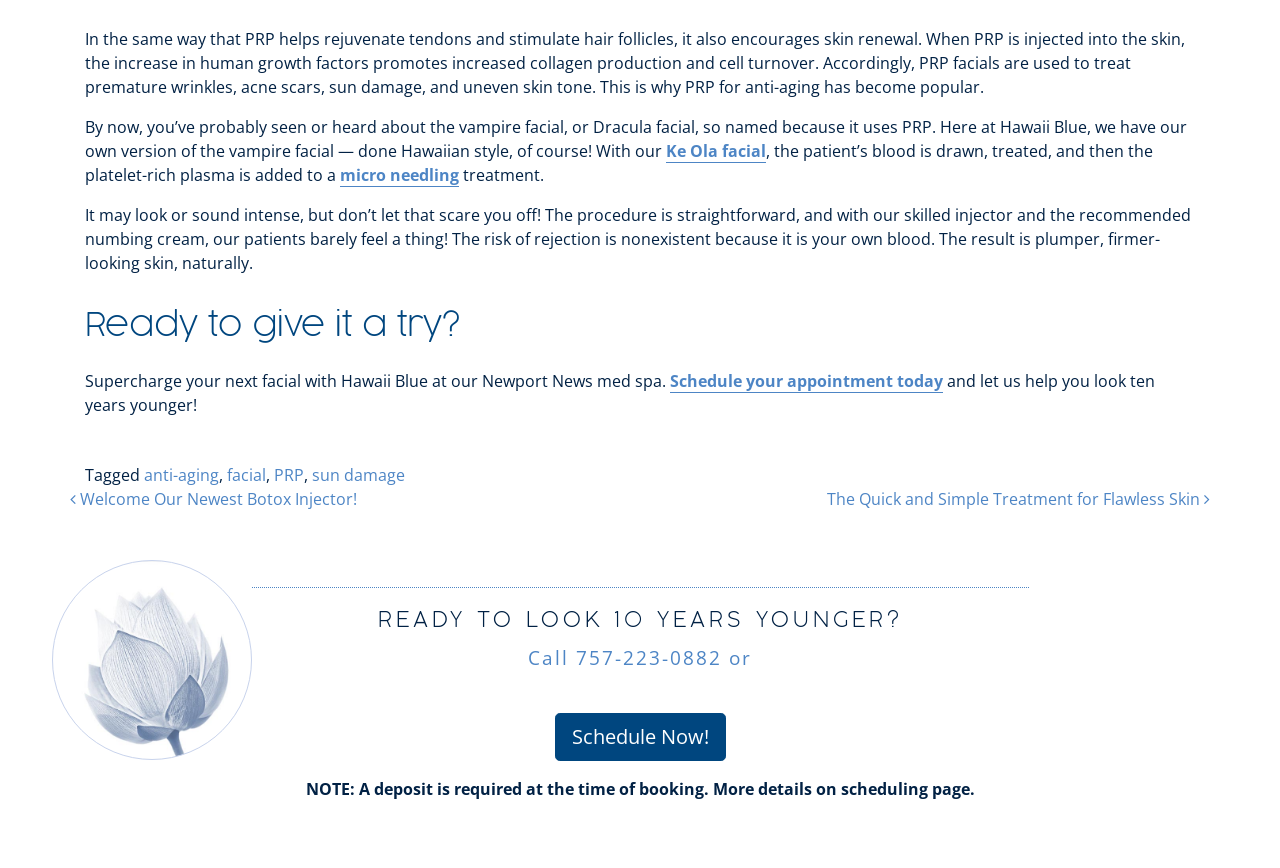Please find the bounding box coordinates of the section that needs to be clicked to achieve this instruction: "Click the link to learn more about Ke Ola facial".

[0.52, 0.161, 0.598, 0.188]